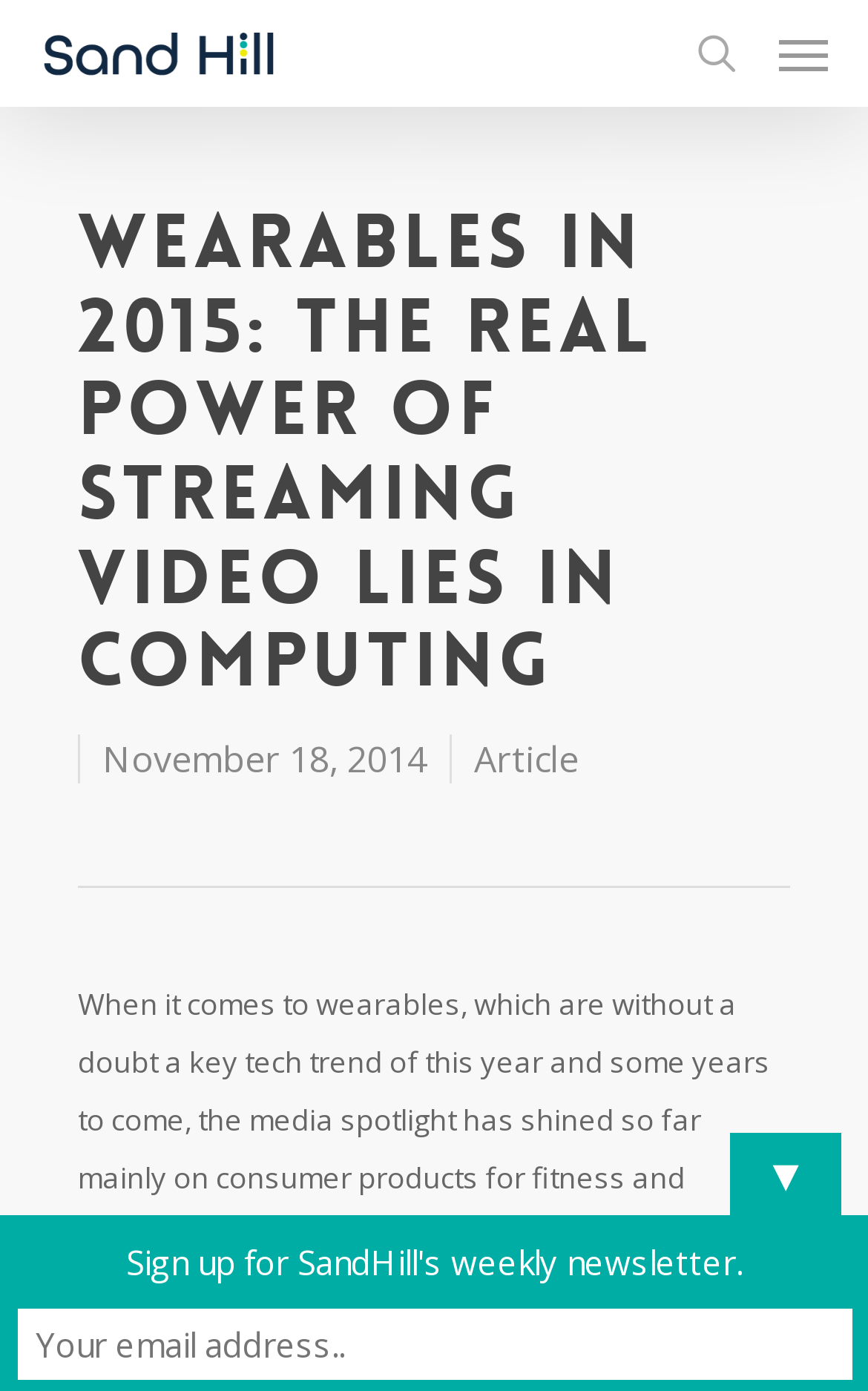What is the type of the article?
Look at the screenshot and provide an in-depth answer.

I found the type of the article by looking at the link element with the bounding box coordinates [0.546, 0.528, 0.667, 0.563], which contains the text 'Article'.